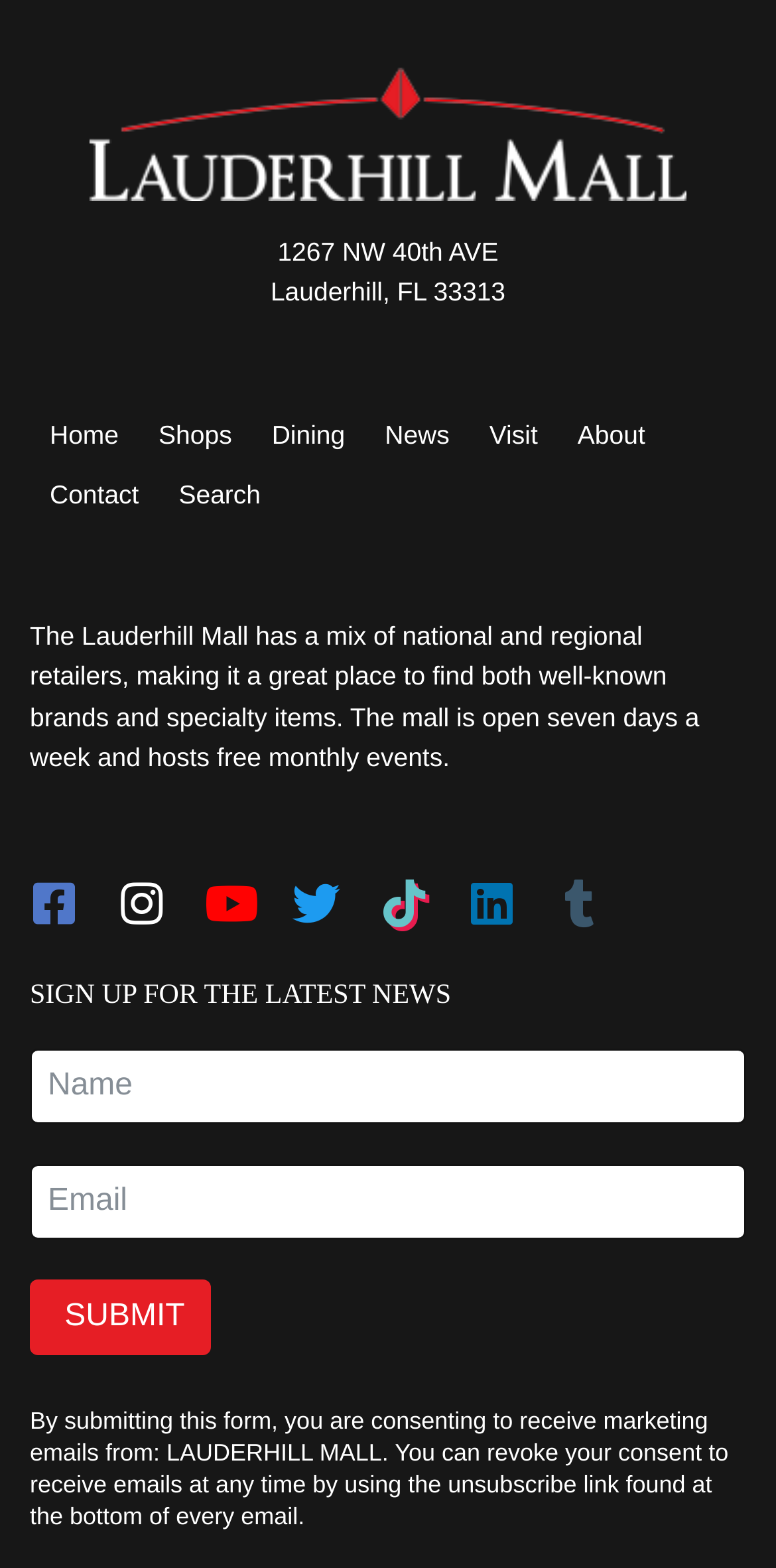Please identify the bounding box coordinates of the element I should click to complete this instruction: 'Visit the Facebook page'. The coordinates should be given as four float numbers between 0 and 1, like this: [left, top, right, bottom].

[0.038, 0.555, 0.1, 0.585]